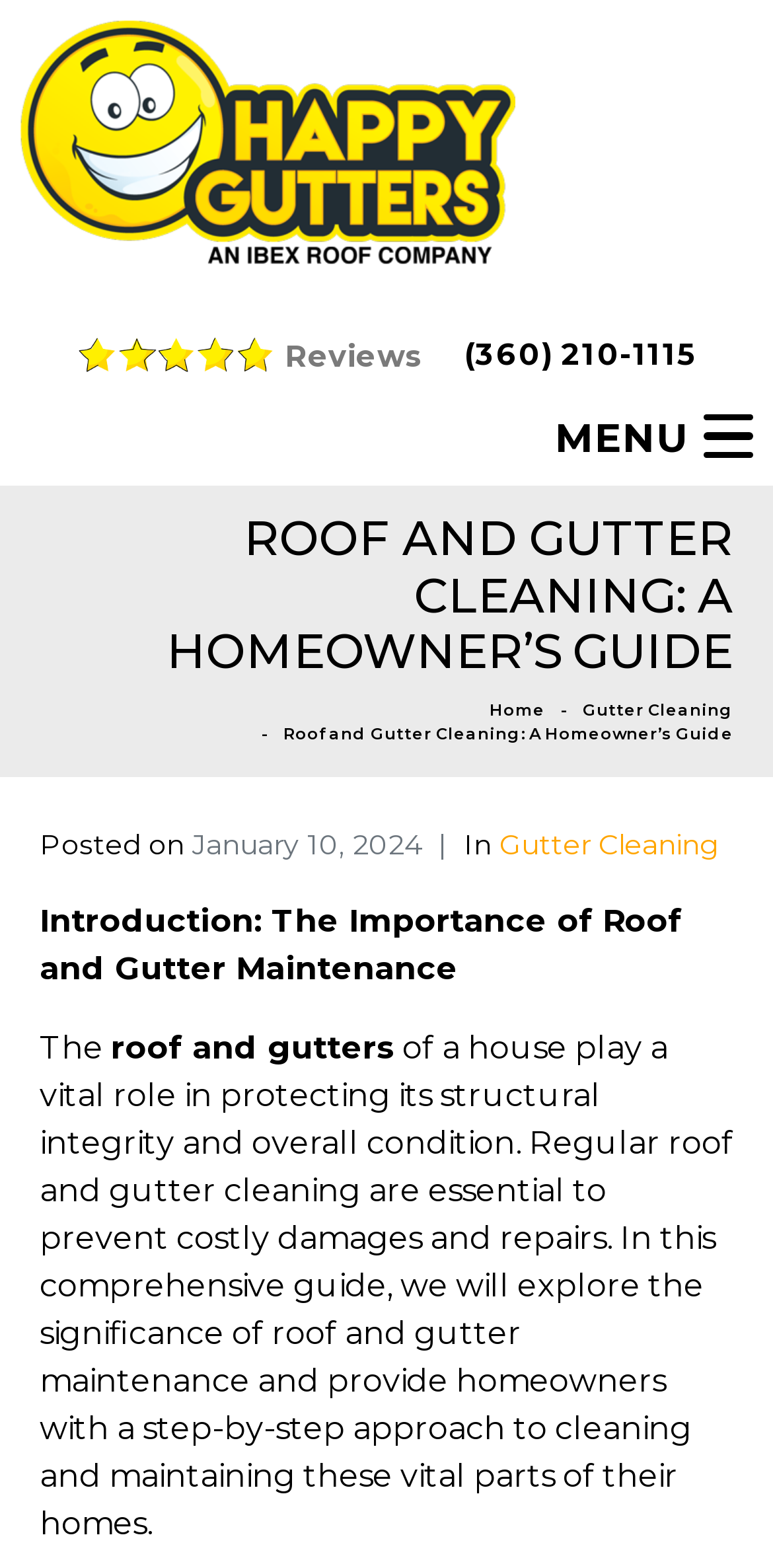What is the phone number to call for a free service? Based on the image, give a response in one word or a short phrase.

(360) 210-1115